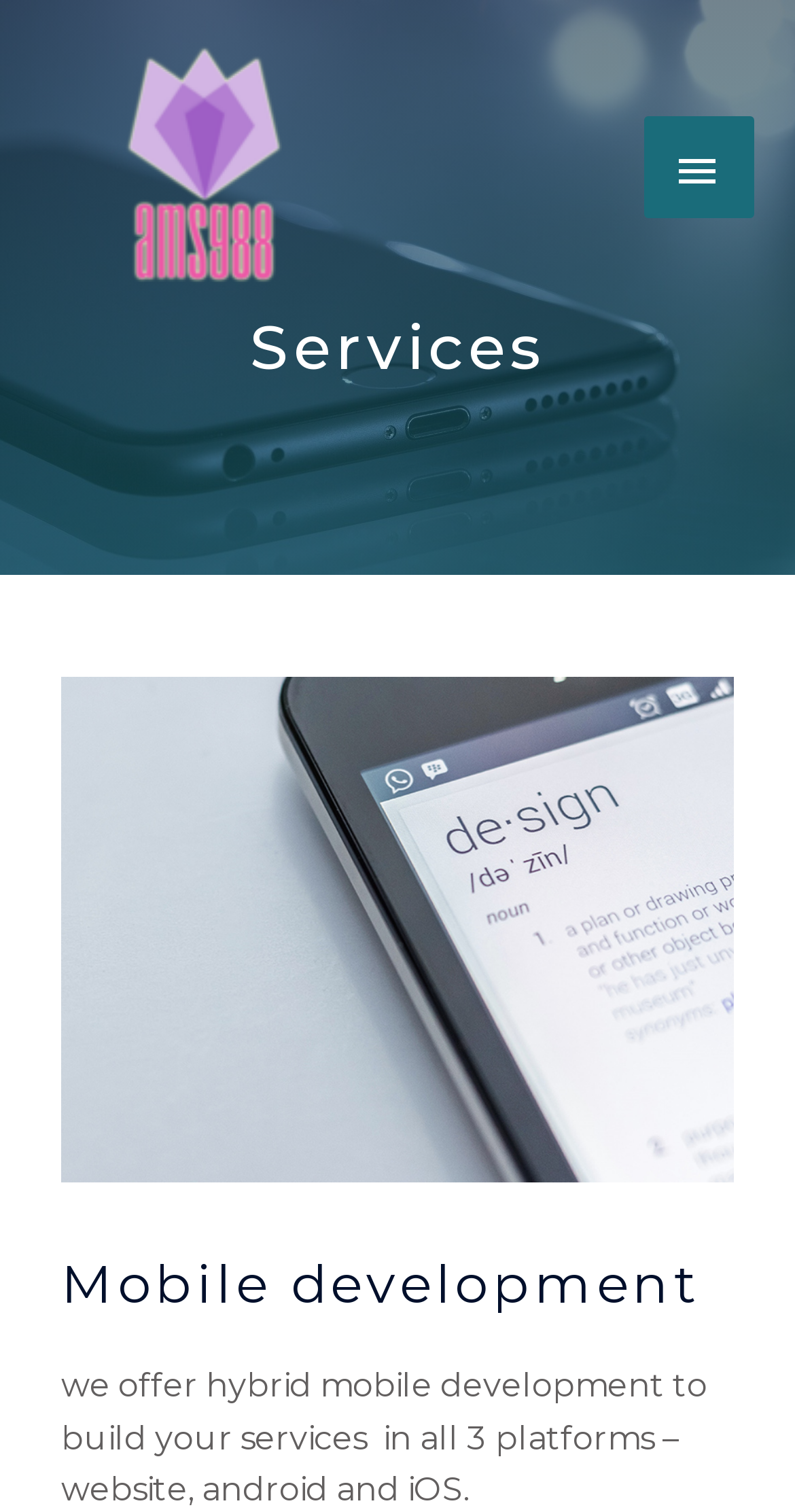Provide the bounding box coordinates for the UI element that is described as: "alt="AMSG88"".

[0.051, 0.096, 0.462, 0.122]